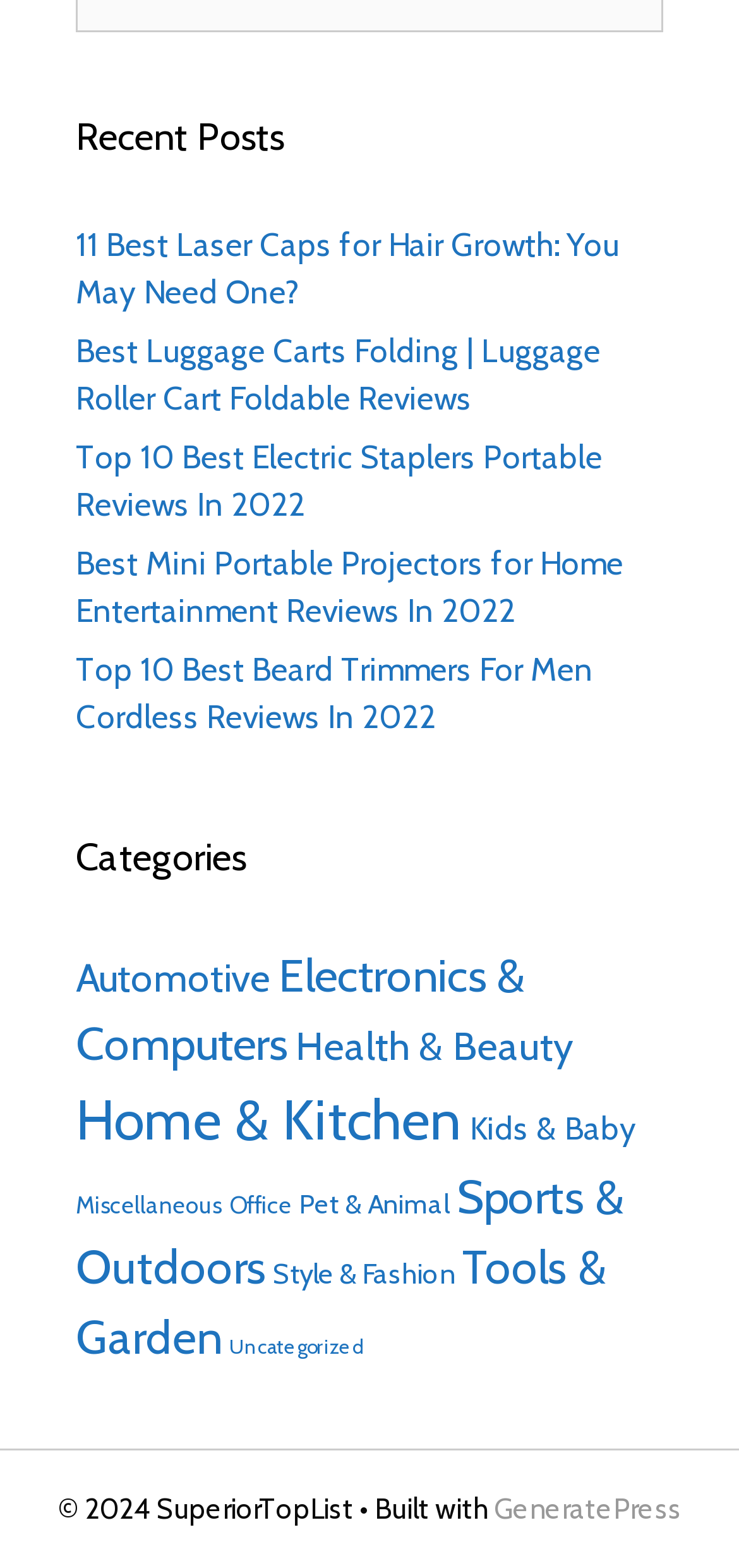Locate the UI element described by Tools & Garden in the provided webpage screenshot. Return the bounding box coordinates in the format (top-left x, top-left y, bottom-right x, bottom-right y), ensuring all values are between 0 and 1.

[0.103, 0.789, 0.821, 0.87]